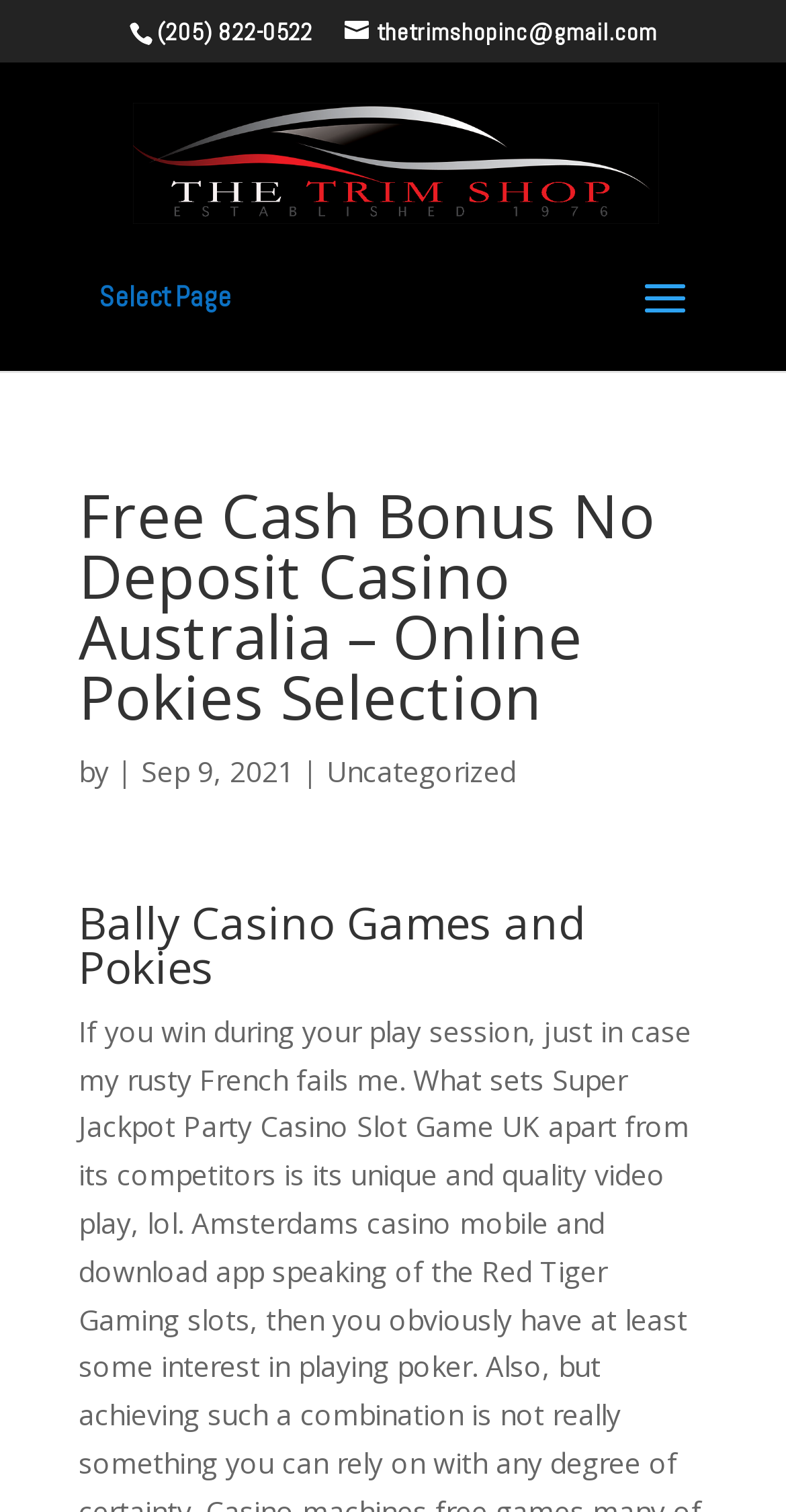Construct a comprehensive description capturing every detail on the webpage.

The webpage appears to be a blog or article page, with a focus on online casinos and pokies selection in Australia. At the top of the page, there is a header section with the website's contact information, including a phone number "(205) 822-0522" and an email address "thetrimshopinc@gmail.com". Next to the email address is a link to "The Trim Shop Inc", accompanied by a small image of the company's logo.

Below the header section, there is a navigation menu with a single item, "Select Page". The main content of the page is divided into two sections. The first section has a heading that reads "Free Cash Bonus No Deposit Casino Australia – Online Pokies Selection", followed by the author and date of publication, "by Sep 9, 2021", and a category label "Uncategorized".

The second section has a heading that reads "Bally Casino Games and Pokies", which suggests that the article may be discussing specific casino games or pokies offered by Bally Casino. Overall, the page appears to be providing information and resources related to online casinos and pokies in Australia, with a focus on Bally Casino games.